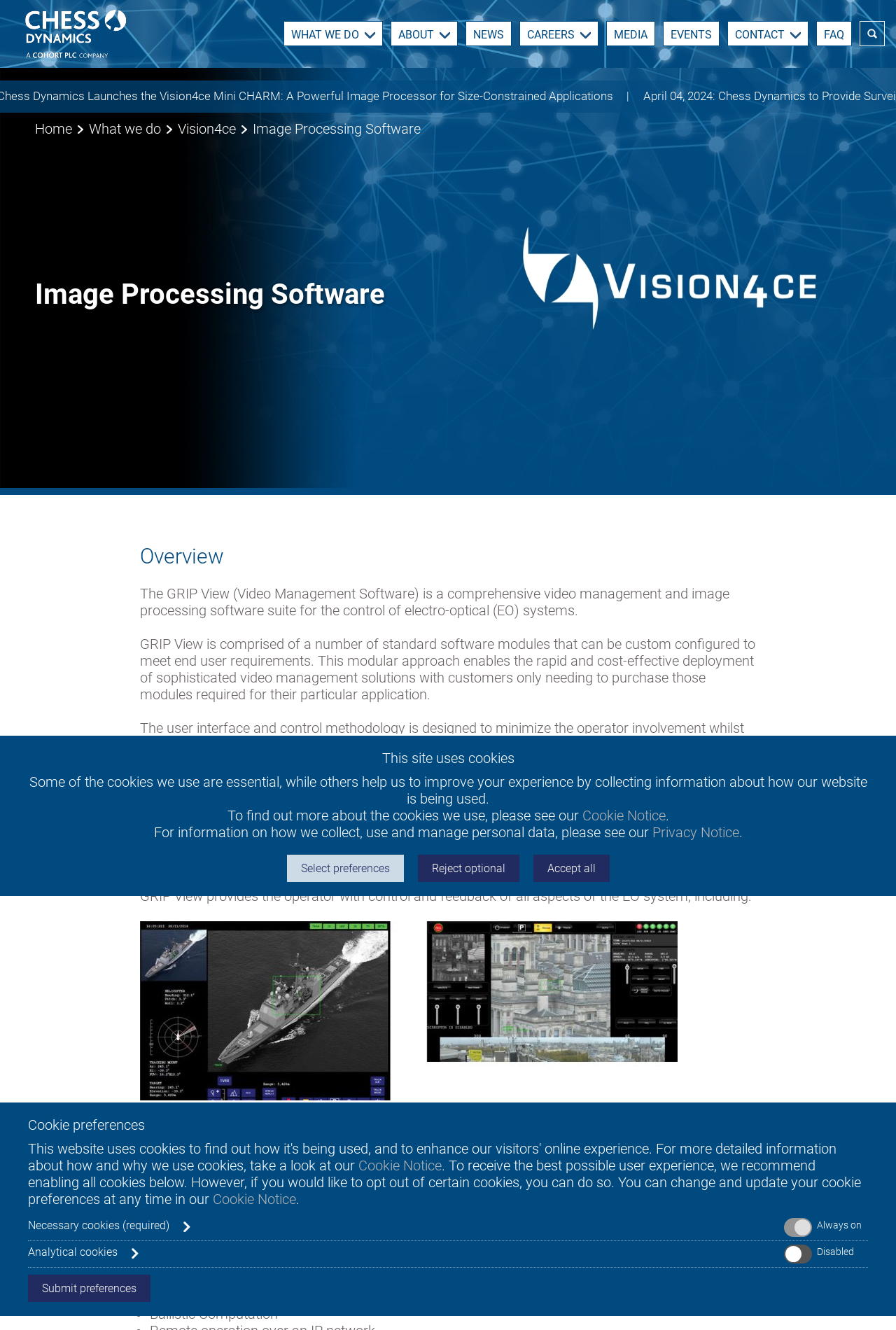Identify and extract the main heading of the webpage.

Image Processing Software